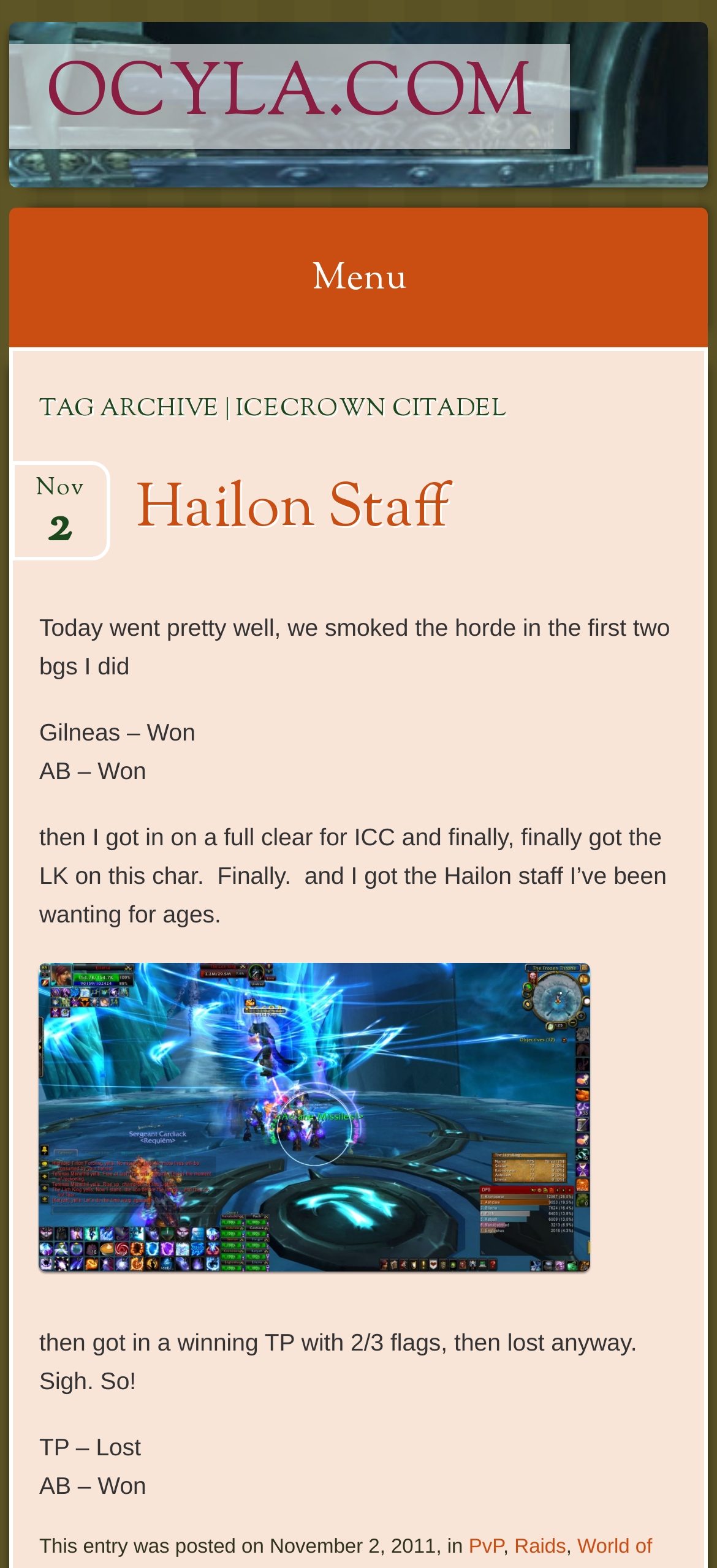Locate the bounding box of the UI element based on this description: "Raids". Provide four float numbers between 0 and 1 as [left, top, right, bottom].

[0.717, 0.98, 0.789, 0.994]